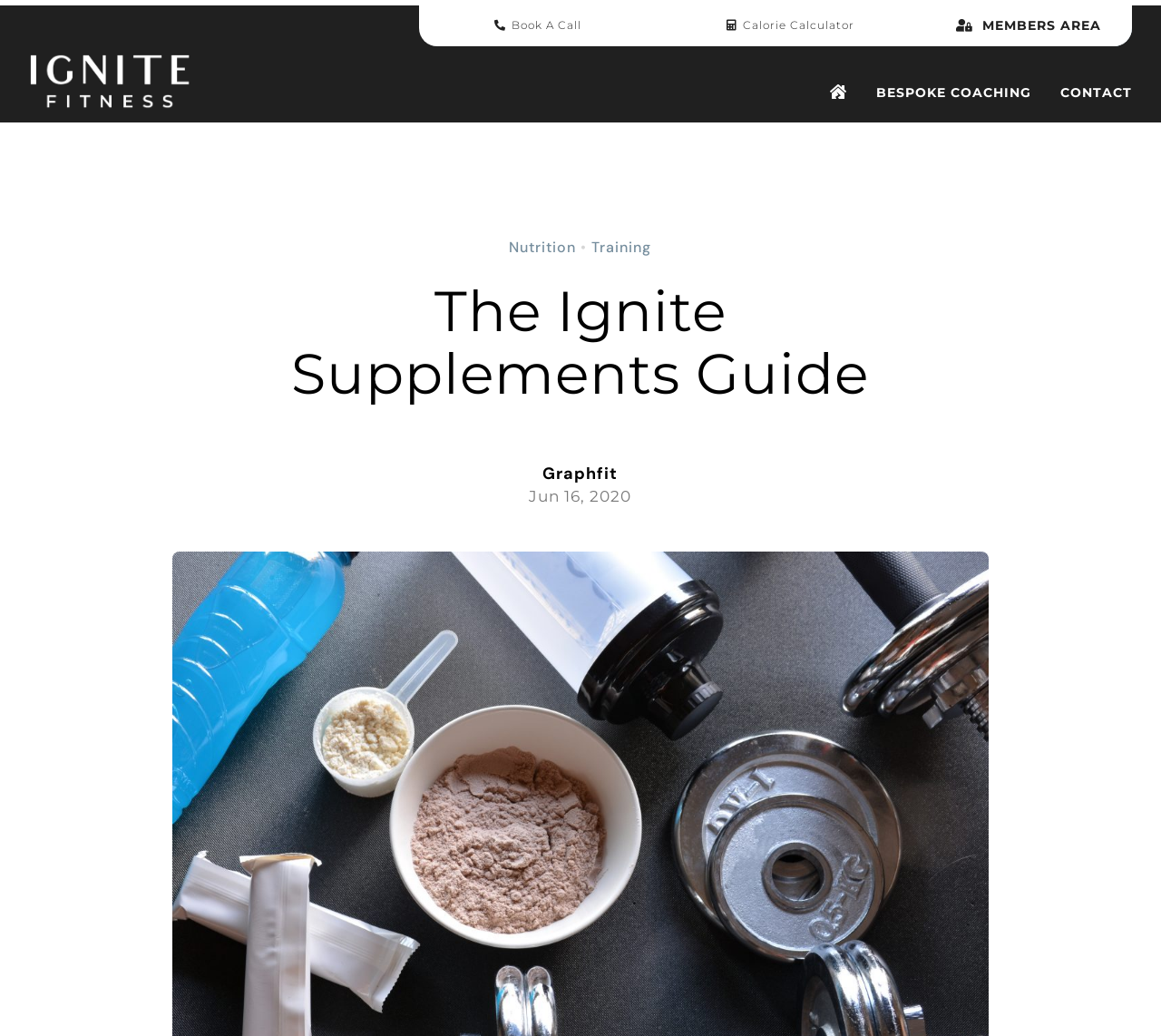Given the webpage screenshot, identify the bounding box of the UI element that matches this description: "Training".

[0.51, 0.229, 0.561, 0.248]